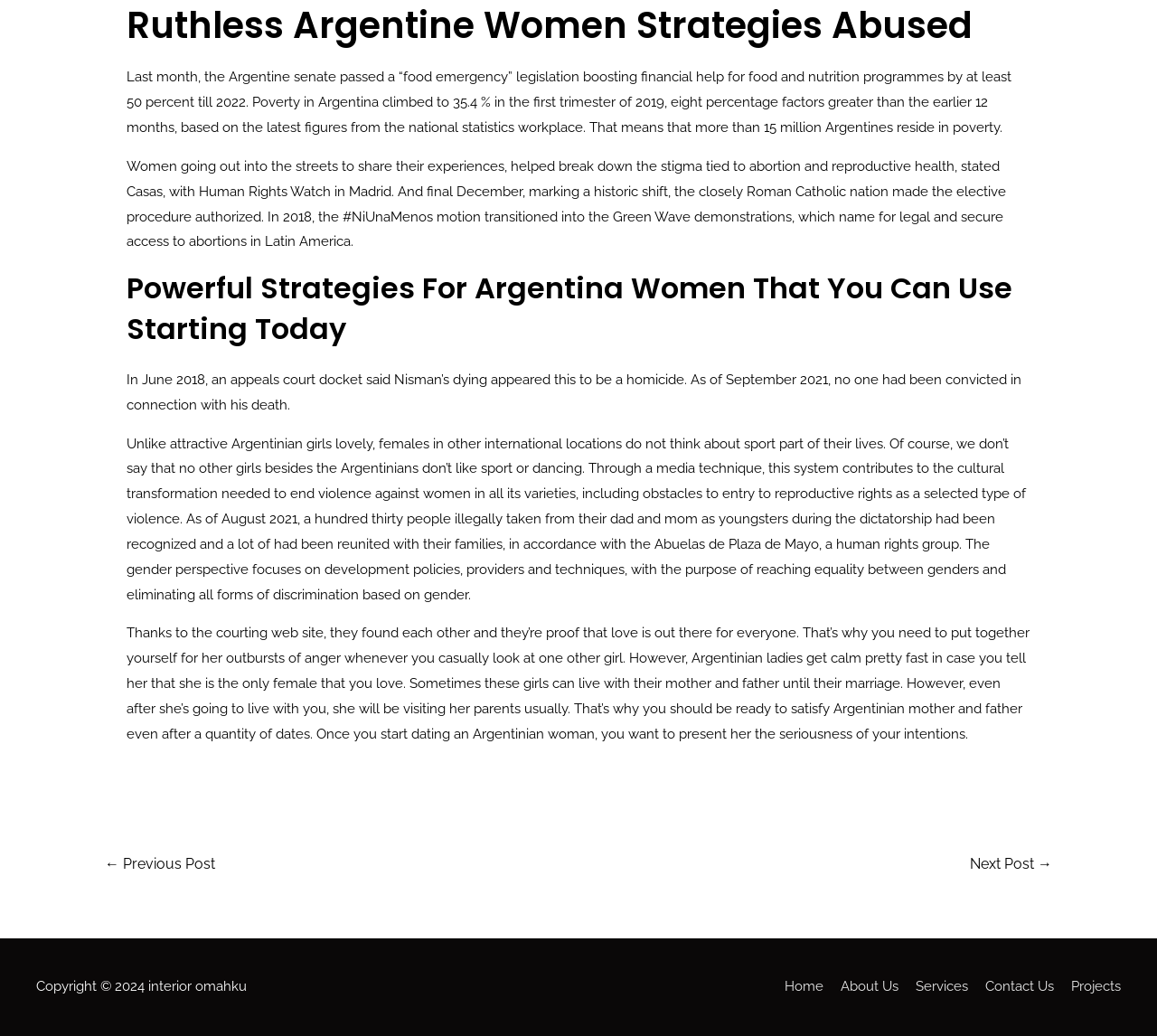Identify the bounding box coordinates for the region to click in order to carry out this instruction: "Click on 'Projects'". Provide the coordinates using four float numbers between 0 and 1, formatted as [left, top, right, bottom].

[0.914, 0.944, 0.969, 0.96]